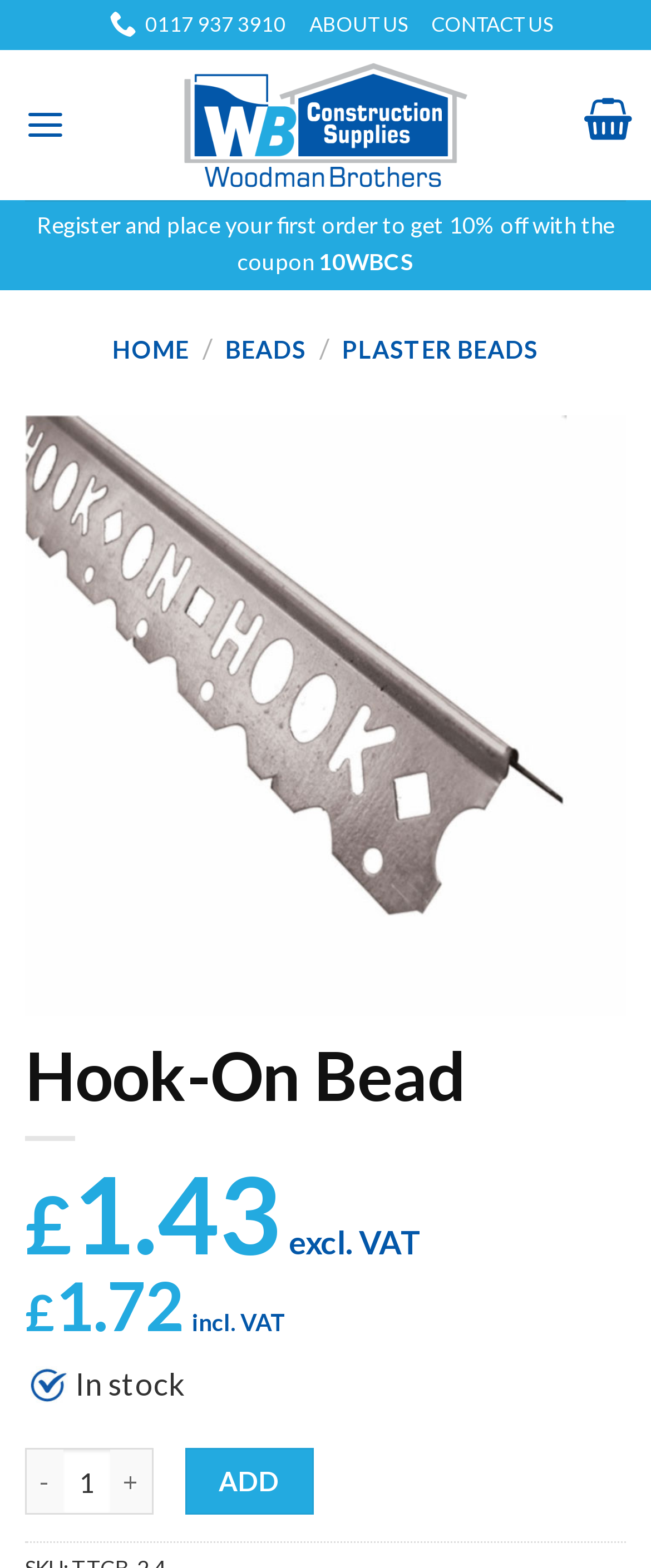Locate the bounding box coordinates of the element to click to perform the following action: 'Open the menu'. The coordinates should be given as four float values between 0 and 1, in the form of [left, top, right, bottom].

[0.038, 0.054, 0.101, 0.106]